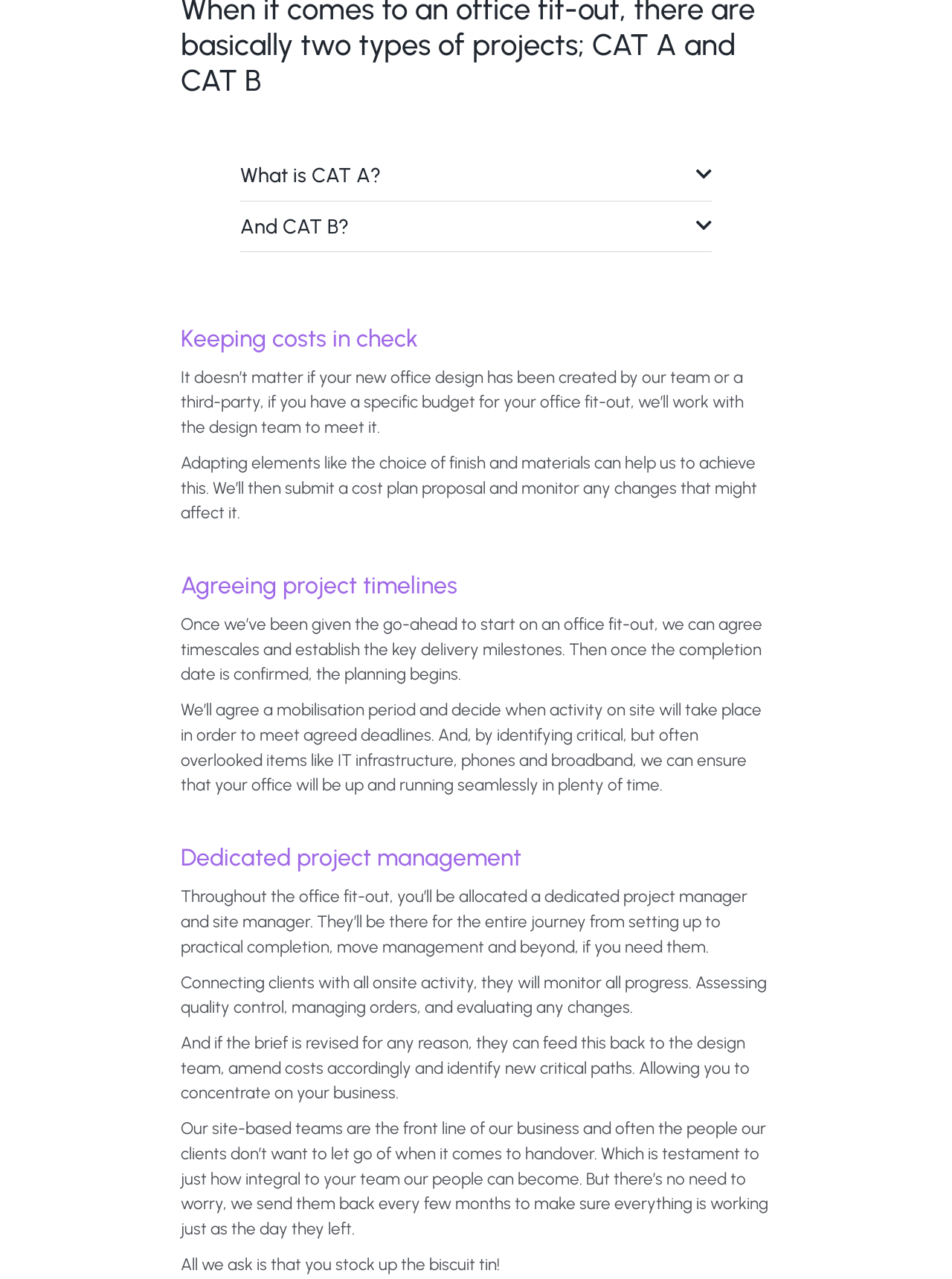Identify the bounding box of the UI element described as follows: "What is CAT A?". Provide the coordinates as four float numbers in the range of 0 to 1 [left, top, right, bottom].

[0.252, 0.128, 0.4, 0.147]